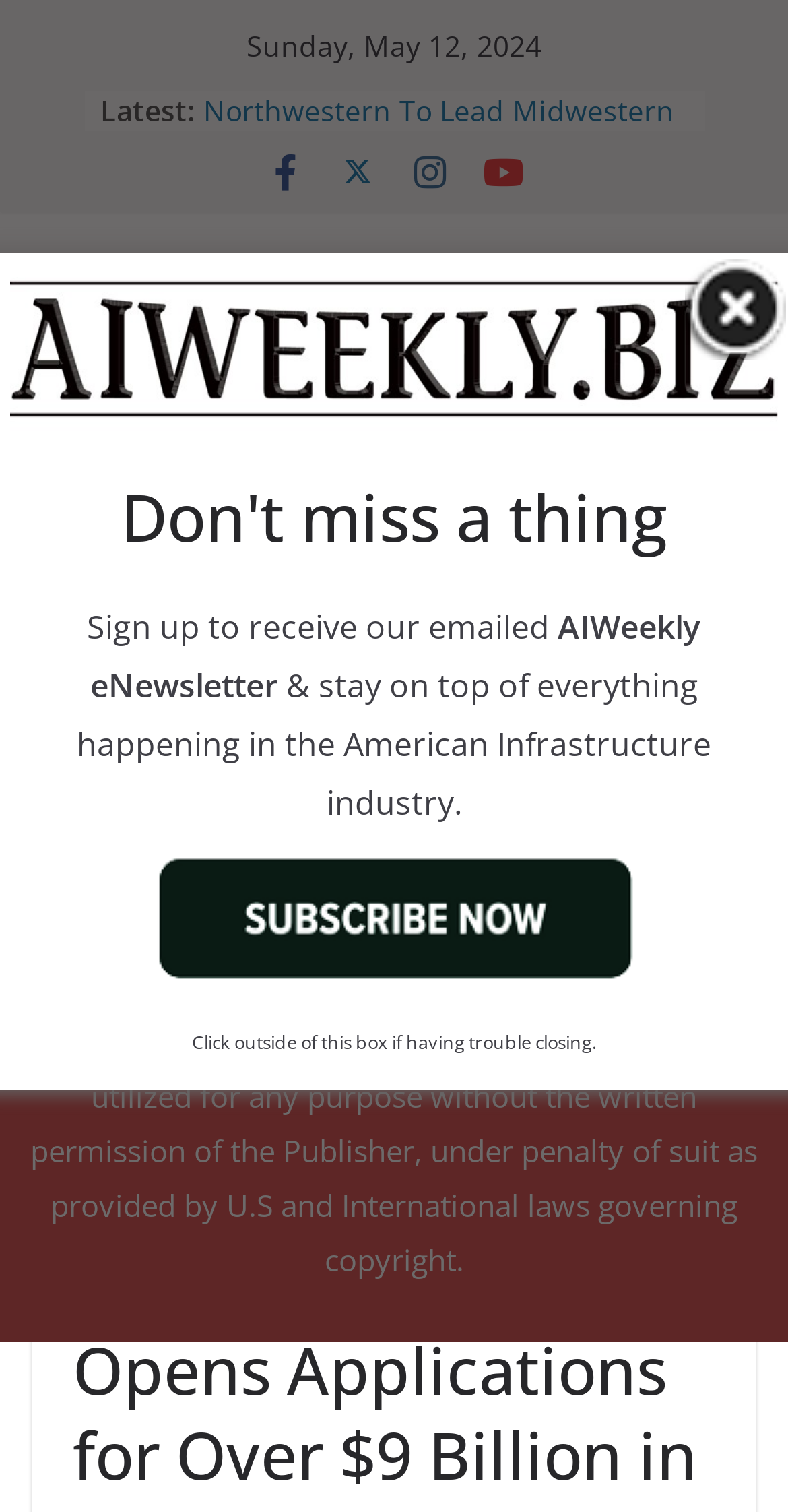Please look at the image and answer the question with a detailed explanation: What is the date of the latest news?

I found the date of the latest news by looking at the top of the webpage, where it says 'Sunday, May 12, 2024' in a static text element.